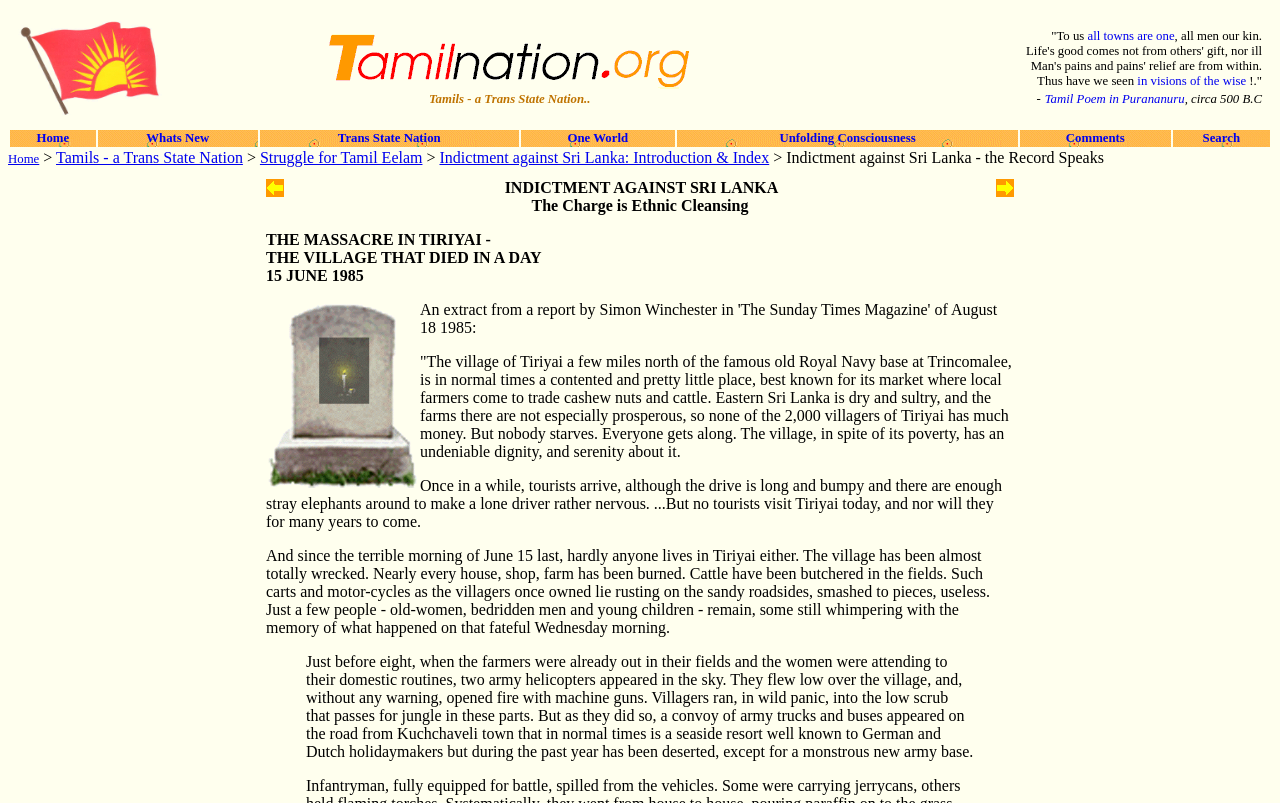Specify the bounding box coordinates of the area to click in order to follow the given instruction: "Explore the unfolding consciousness."

[0.609, 0.163, 0.715, 0.181]